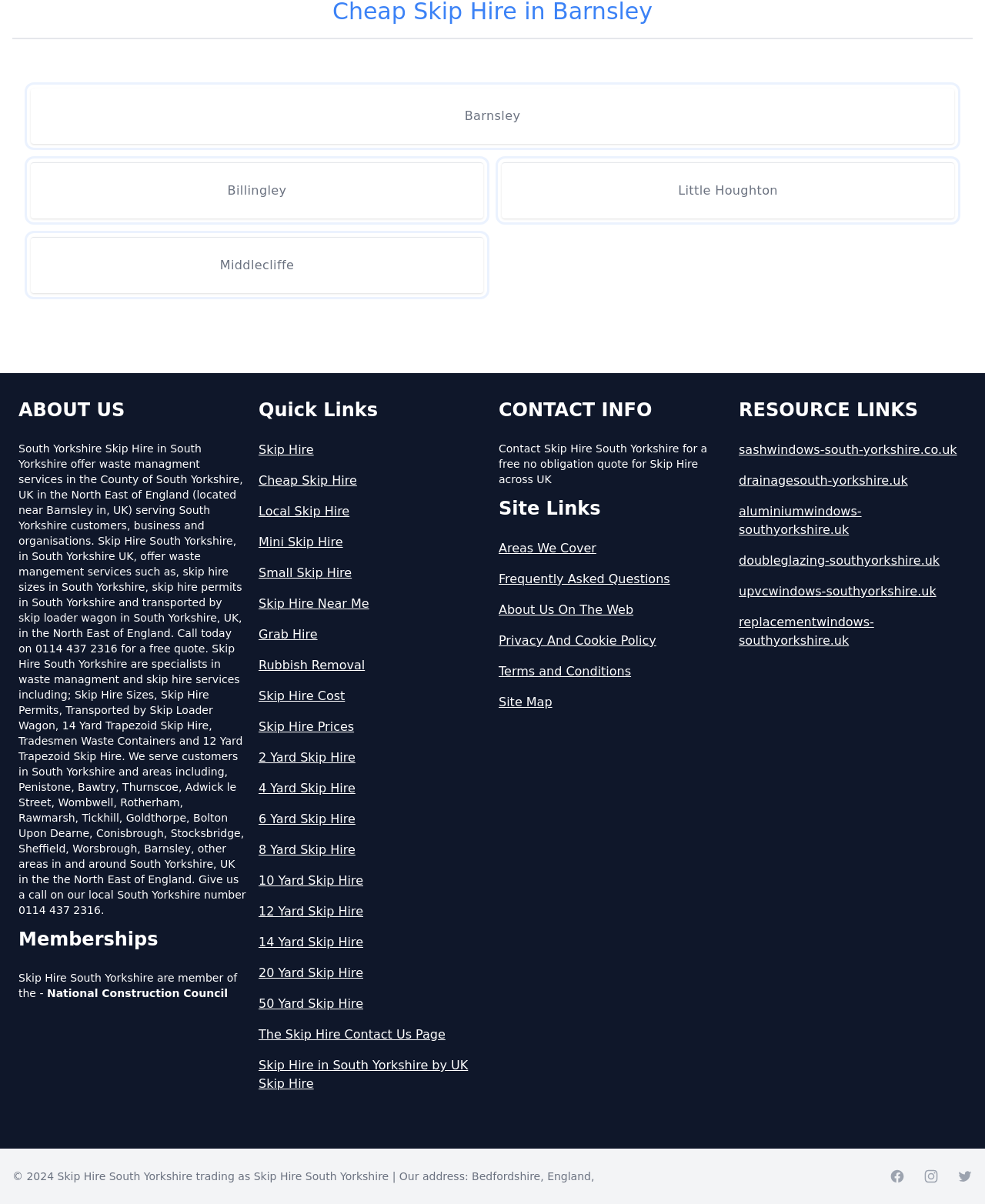Please find and report the bounding box coordinates of the element to click in order to perform the following action: "Get a quote for 'Skip Hire Near Me'". The coordinates should be expressed as four float numbers between 0 and 1, in the format [left, top, right, bottom].

[0.262, 0.494, 0.494, 0.509]